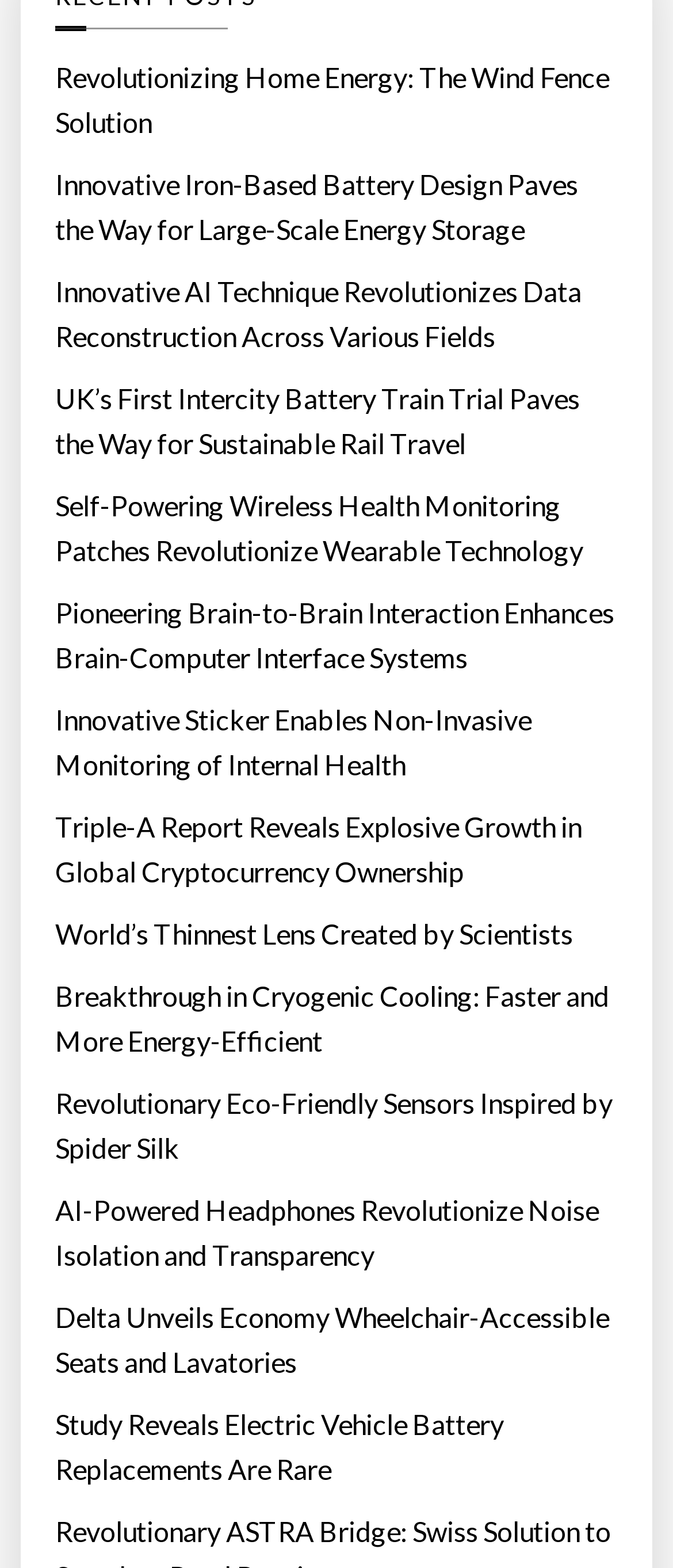Identify the bounding box coordinates of the specific part of the webpage to click to complete this instruction: "Discover the World’s Thinnest Lens Created by Scientists".

[0.082, 0.581, 0.851, 0.61]